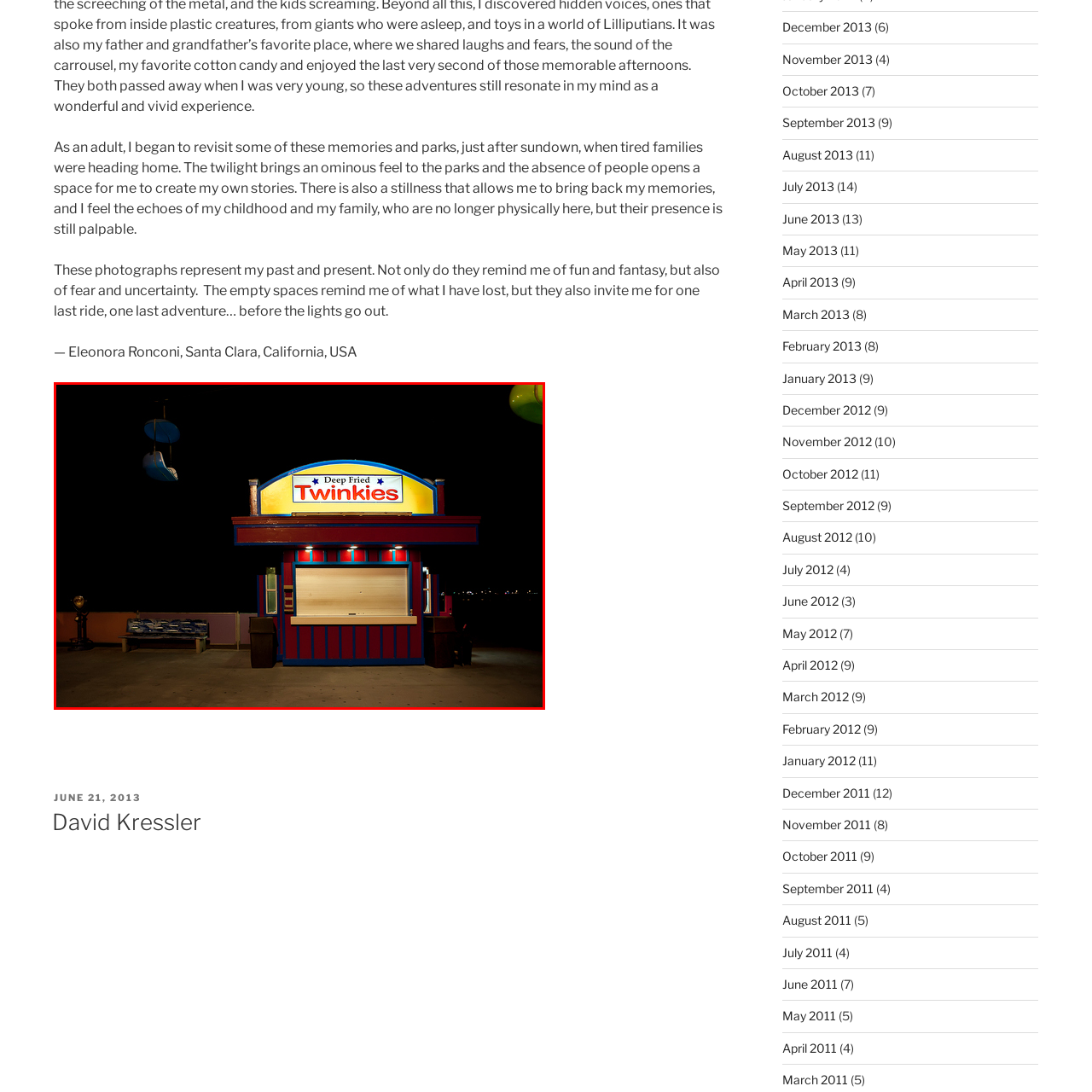Thoroughly describe the scene captured inside the red-bordered section of the image.

The image showcases a vibrant food stand featuring a sign that reads "Deep Fried Twinkies." Set against a night backdrop, the stand is illuminated, drawing attention with its bright colors of yellow, red, and blue. The structure has a playful, welcoming design, typical of fairground or boardwalk eateries. To the left of the stand, a wooden bench with a blue and white striped cushion provides seating for patrons, while the overall environment suggests a lively yet tranquil atmosphere, likely filled with nostalgia for sweet treats often enjoyed during family outings. The image evokes memories of amusement parks and seaside adventures, encapsulating the joy of indulging in classic comfort food.